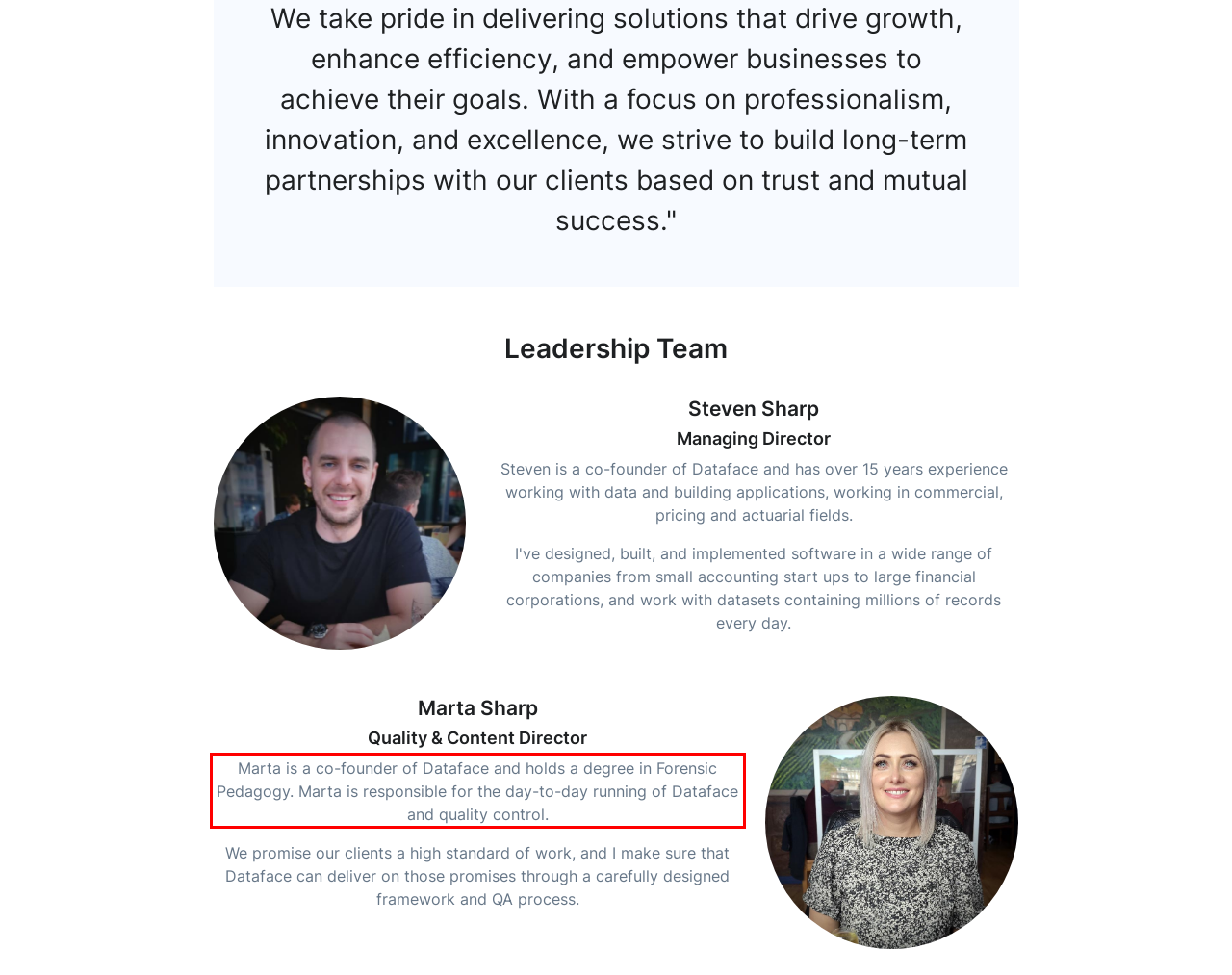From the provided screenshot, extract the text content that is enclosed within the red bounding box.

Marta is a co-founder of Dataface and holds a degree in Forensic Pedagogy. Marta is responsible for the day-to-day running of Dataface and quality control.